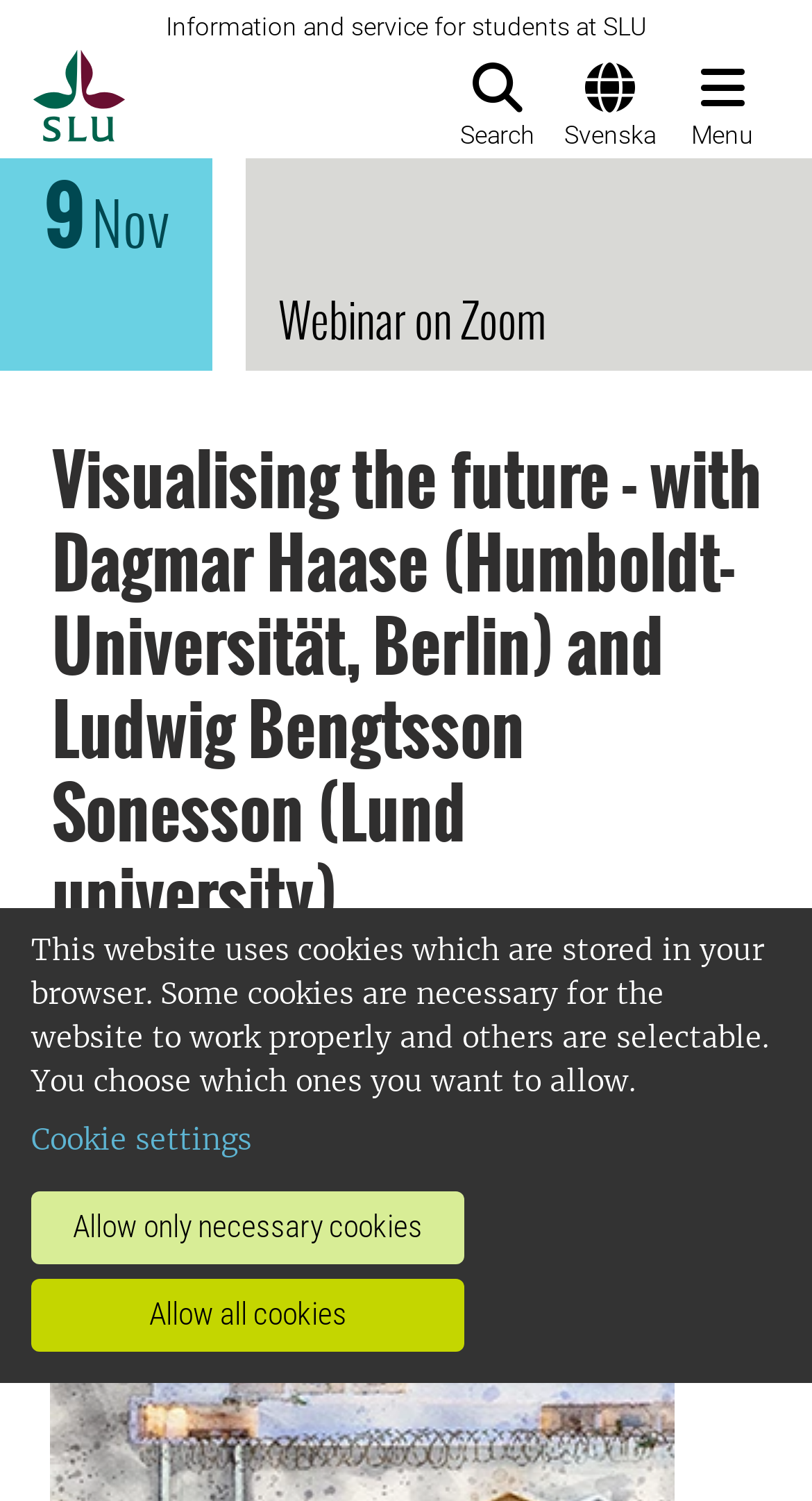Identify the bounding box coordinates for the UI element described as follows: "Allow only necessary cookies". Ensure the coordinates are four float numbers between 0 and 1, formatted as [left, top, right, bottom].

[0.038, 0.794, 0.572, 0.842]